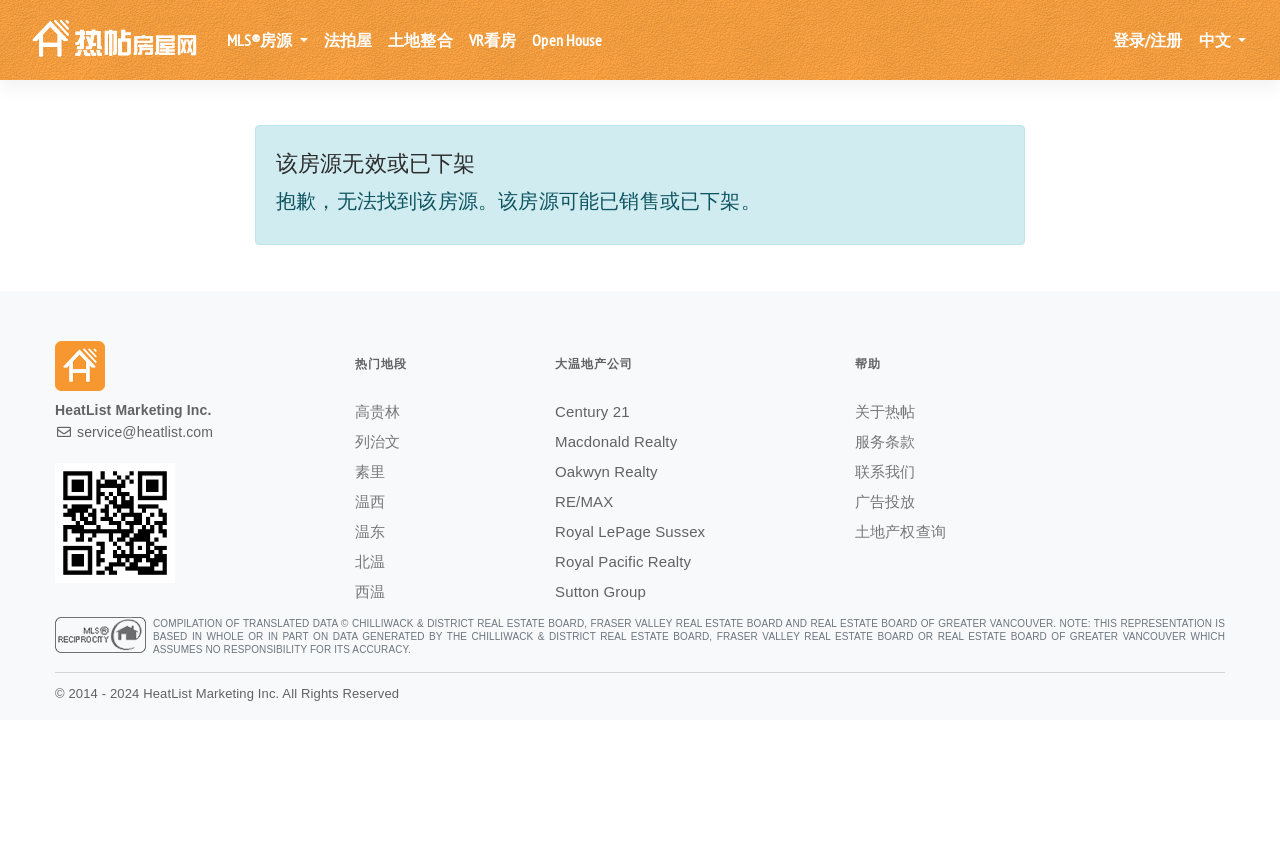Locate the bounding box coordinates of the element's region that should be clicked to carry out the following instruction: "Click the 登录/注册 link". The coordinates need to be four float numbers between 0 and 1, i.e., [left, top, right, bottom].

[0.865, 0.018, 0.926, 0.076]